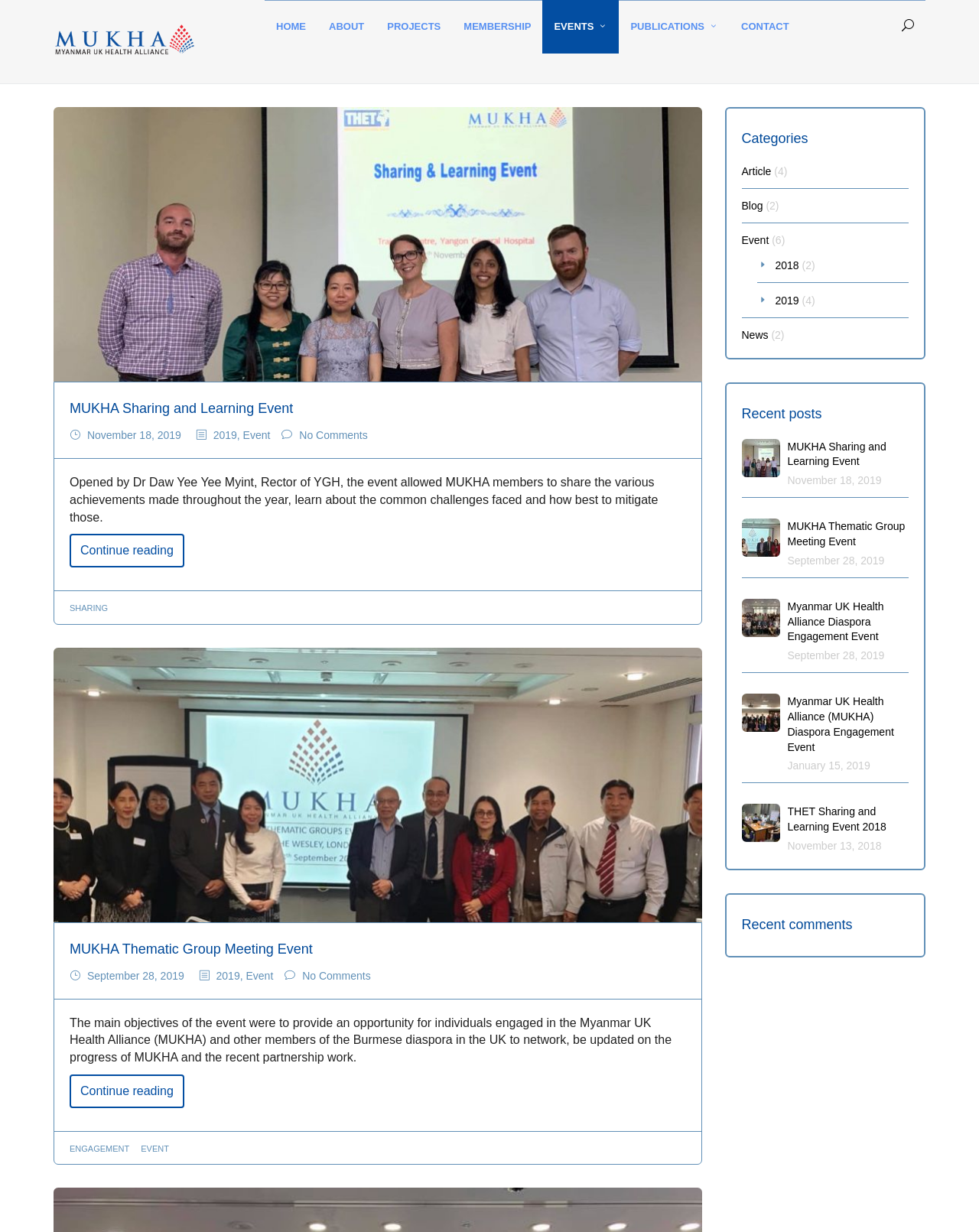Find the bounding box coordinates for the area you need to click to carry out the instruction: "View the XPxwjyVg image". The coordinates should be four float numbers between 0 and 1, indicated as [left, top, right, bottom].

[0.055, 0.087, 0.717, 0.31]